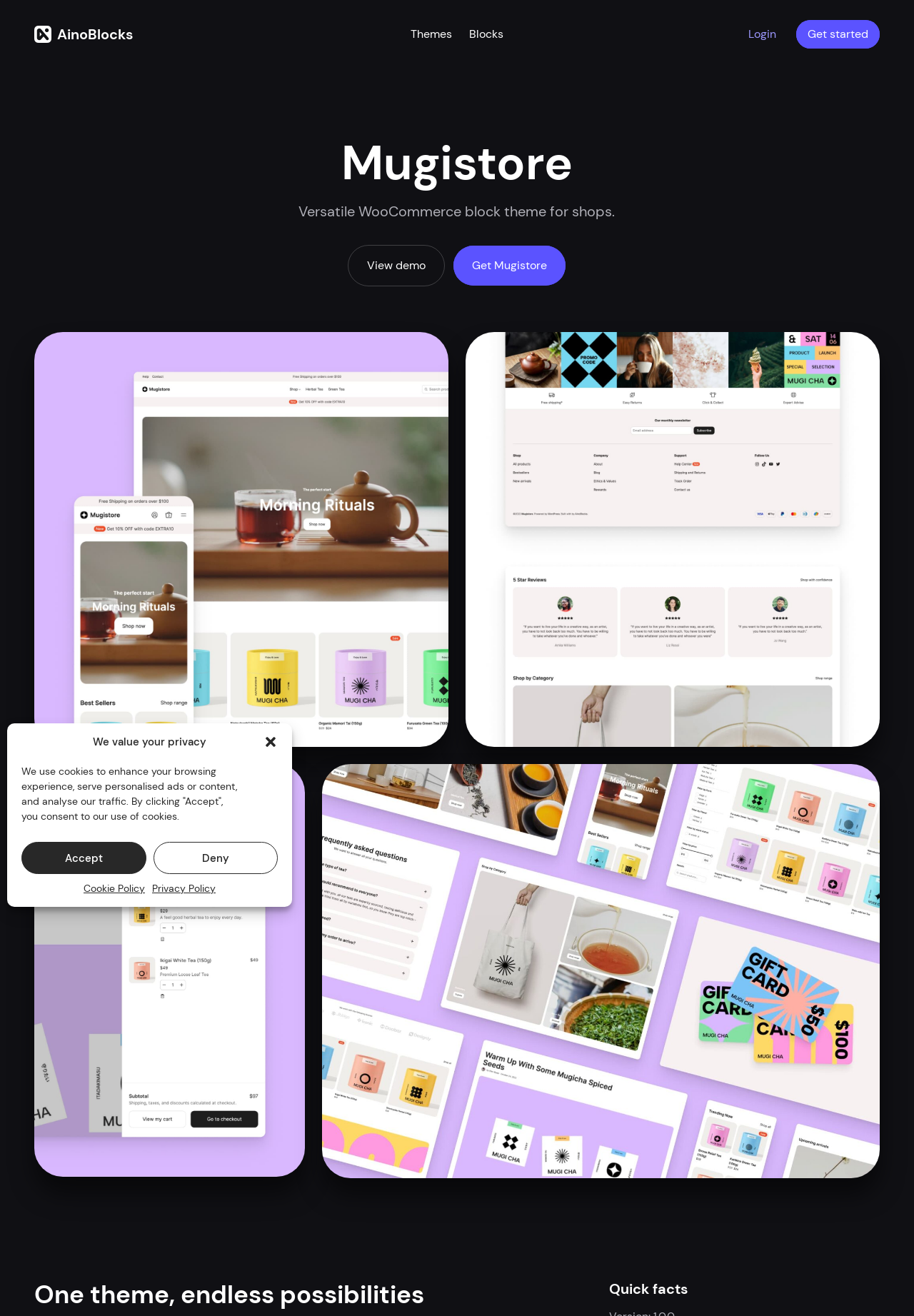What is the name of the WooCommerce block theme?
Use the image to give a comprehensive and detailed response to the question.

The name of the WooCommerce block theme can be found in the heading element with the text 'Mugistore' located at the top of the webpage.